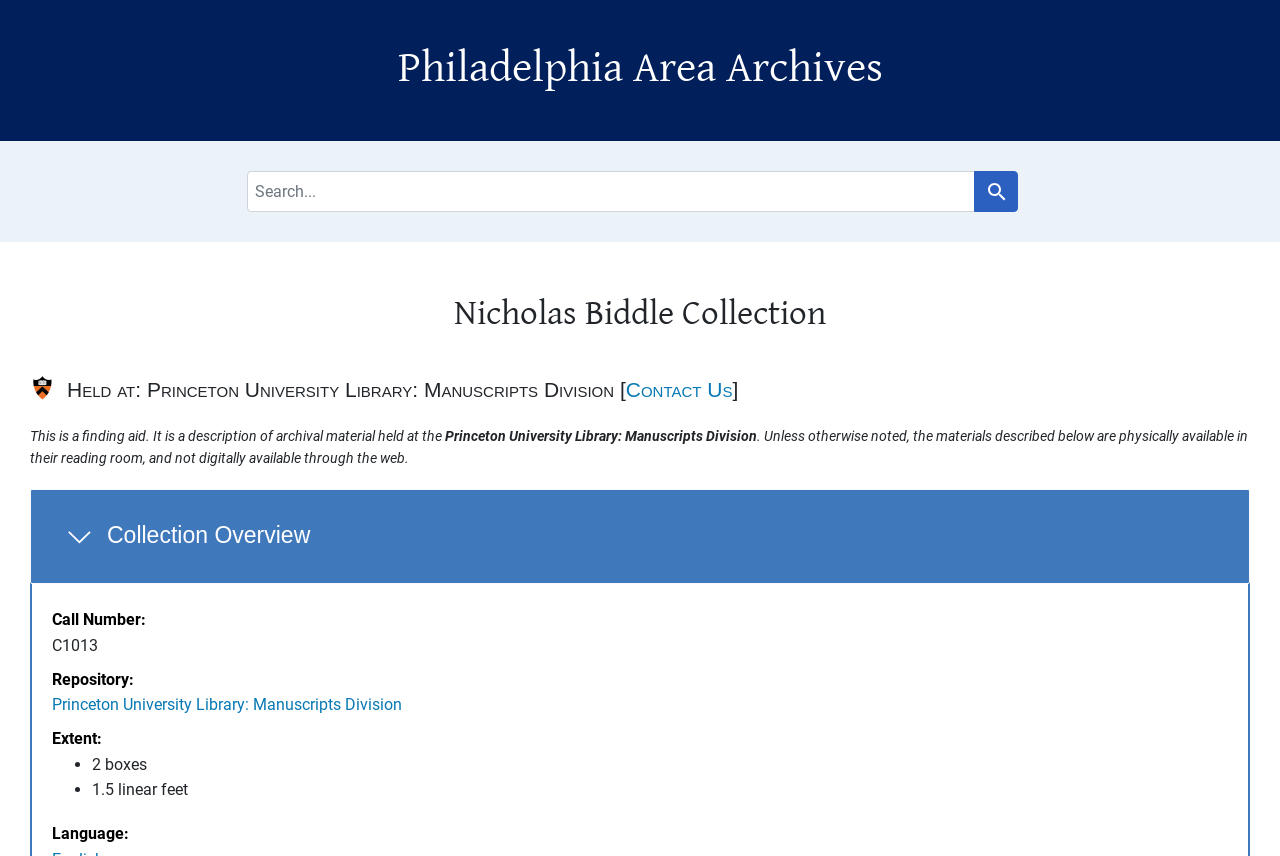Highlight the bounding box of the UI element that corresponds to this description: "Princeton University Library: Manuscripts Division".

[0.041, 0.812, 0.314, 0.834]